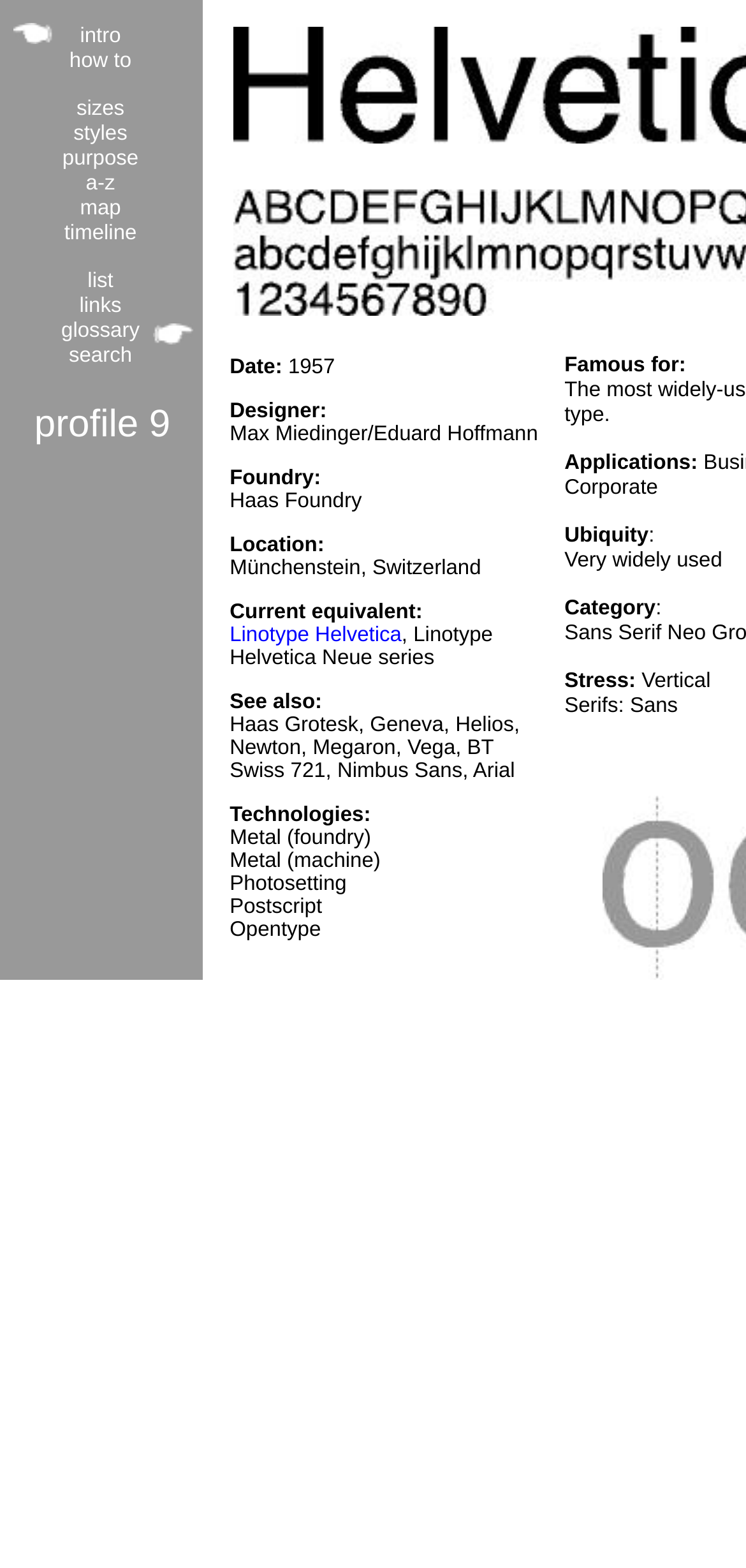Can you find the bounding box coordinates for the element to click on to achieve the instruction: "click the intro link"?

[0.107, 0.016, 0.162, 0.031]